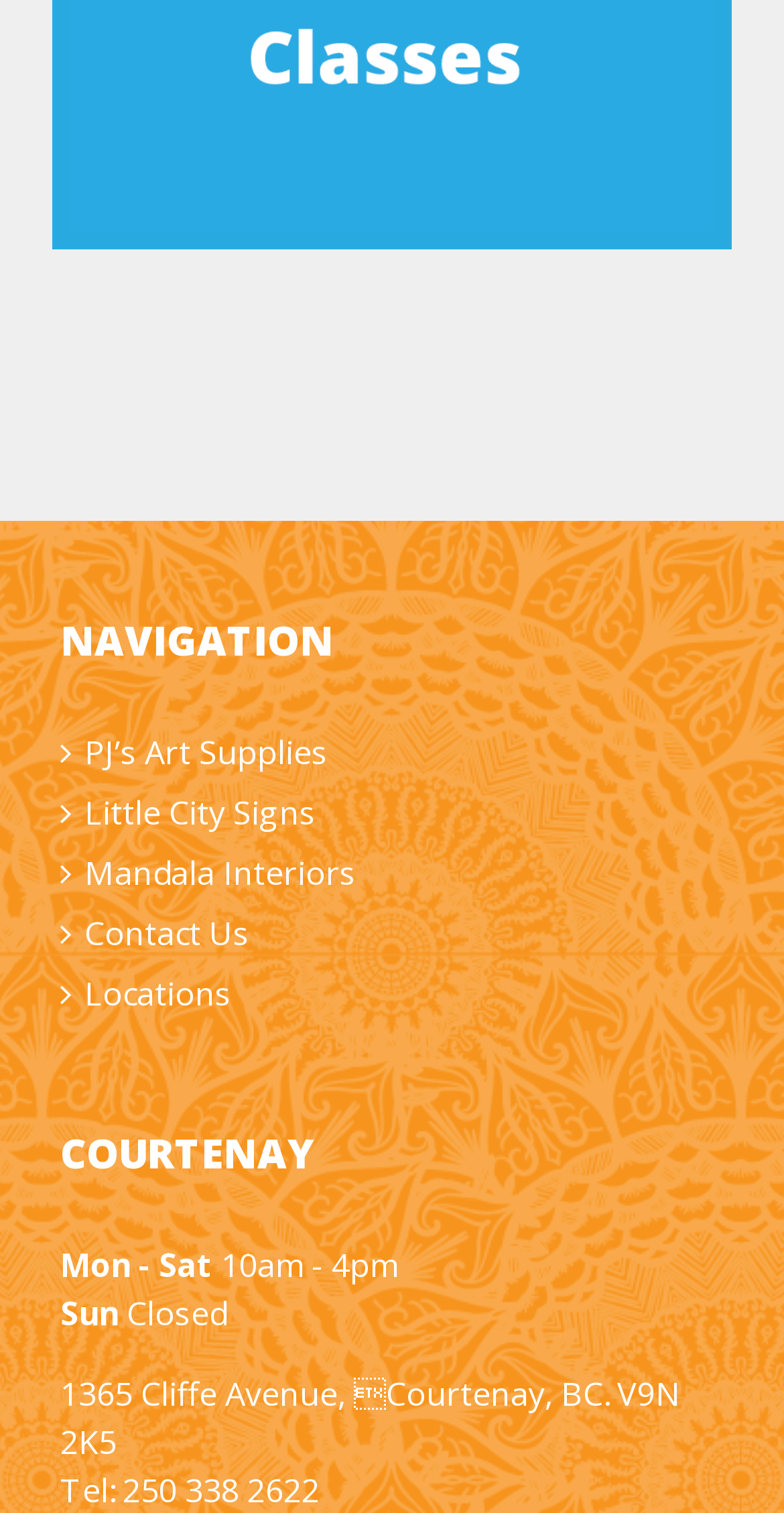What are the hours of operation on Sundays?
Please craft a detailed and exhaustive response to the question.

The hours of operation can be found in the section labeled 'COURTENAY', where the days of the week are listed along with their corresponding hours. On Sundays, the store is 'Closed'.